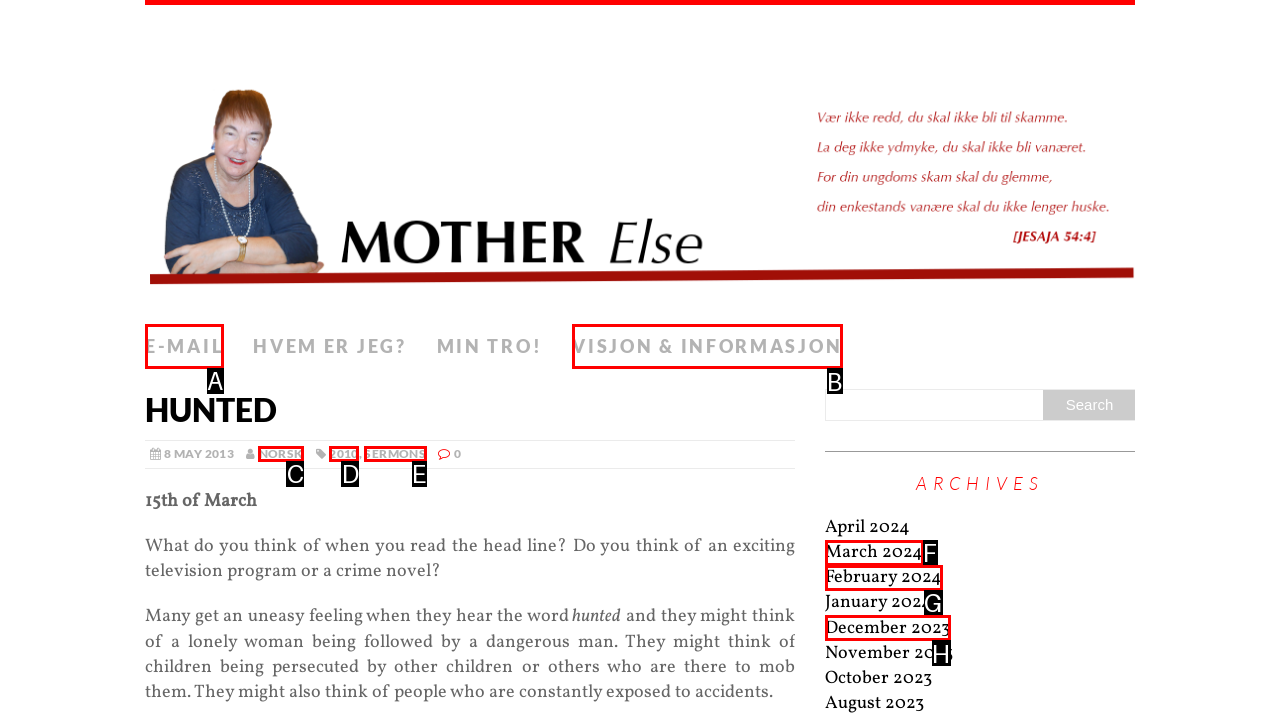From the given options, indicate the letter that corresponds to the action needed to complete this task: Learn about vision and information. Respond with only the letter.

B